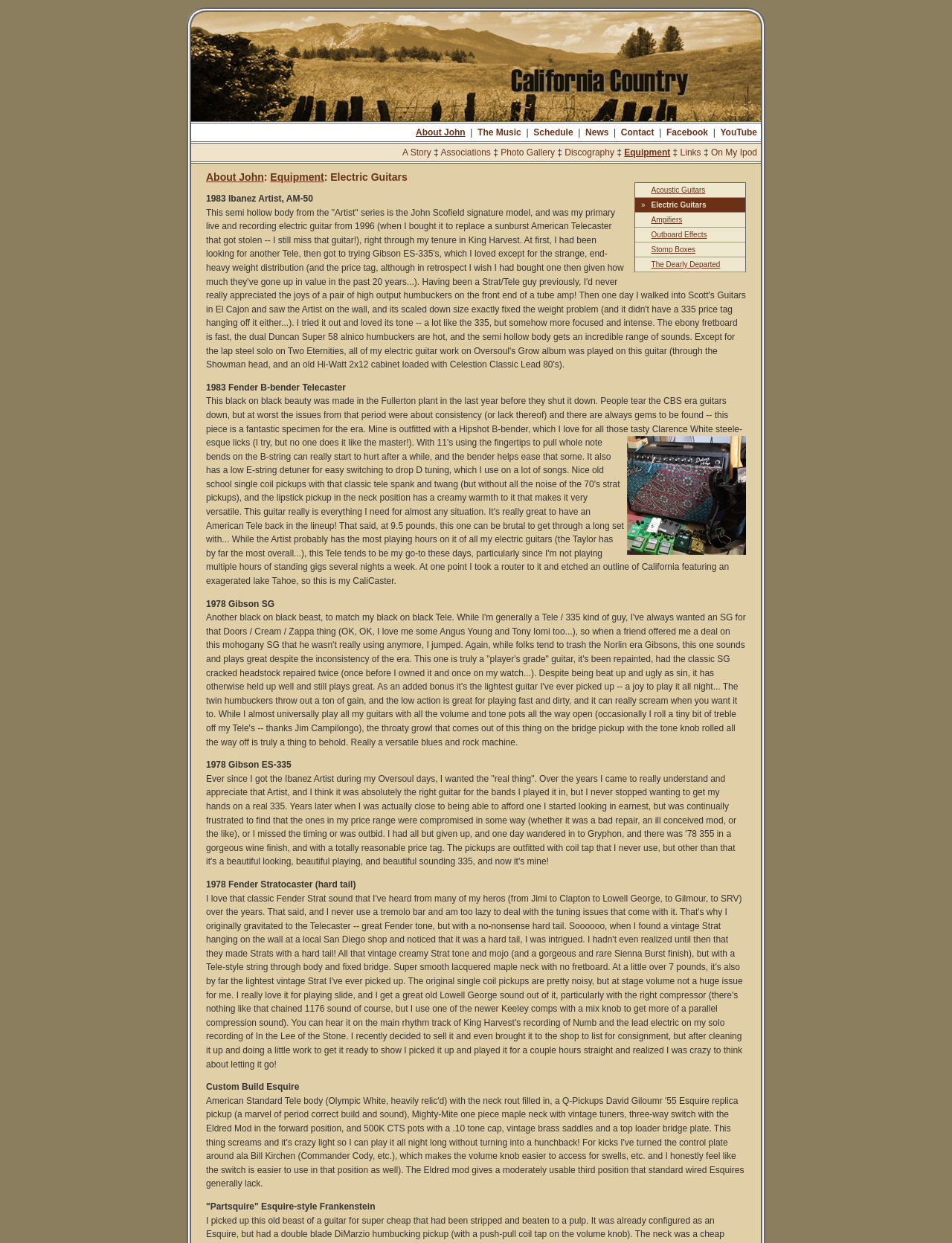Answer the following in one word or a short phrase: 
What is the type of guitar described in the main content?

Ibanez Artist